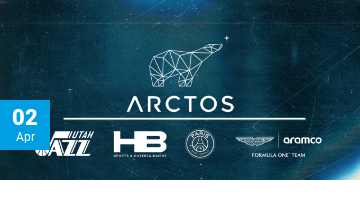Describe every aspect of the image in detail.

The image features a professional graphic design highlighting the brand name "Arctos." It showcases a polygon-style illustration of a polar bear against a gradient blue background, symbolizing the company's ethos and identity. Below the logo, several partnership logos are displayed, including Utah Jazz, HB Sports & Entertainment, and Aramco, emphasizing Arctos’s involvement in the sports and entertainment sectors. The date "02 Apr" is prominently displayed in a bright blue box in the upper left corner, indicating when this relevant information was shared. This visually striking representation reflects Arctos's commitment and connections within the sports industry.